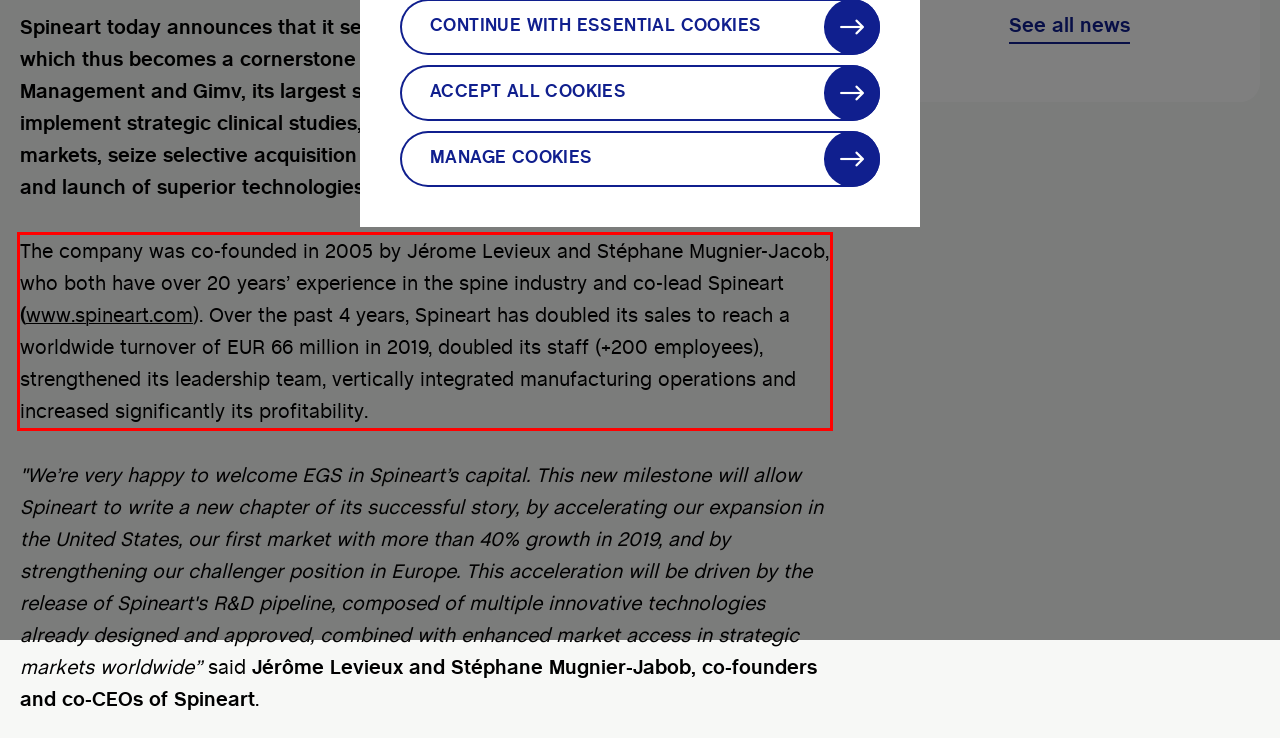Please examine the screenshot of the webpage and read the text present within the red rectangle bounding box.

The company was co-founded in 2005 by Jérome Levieux and Stéphane Mugnier-Jacob, who both have over 20 years’ experience in the spine industry and co-lead Spineart (www.spineart.com). Over the past 4 years, Spineart has doubled its sales to reach a worldwide turnover of EUR 66 million in 2019, doubled its staff (+200 employees), strengthened its leadership team, vertically integrated manufacturing operations and increased significantly its profitability.